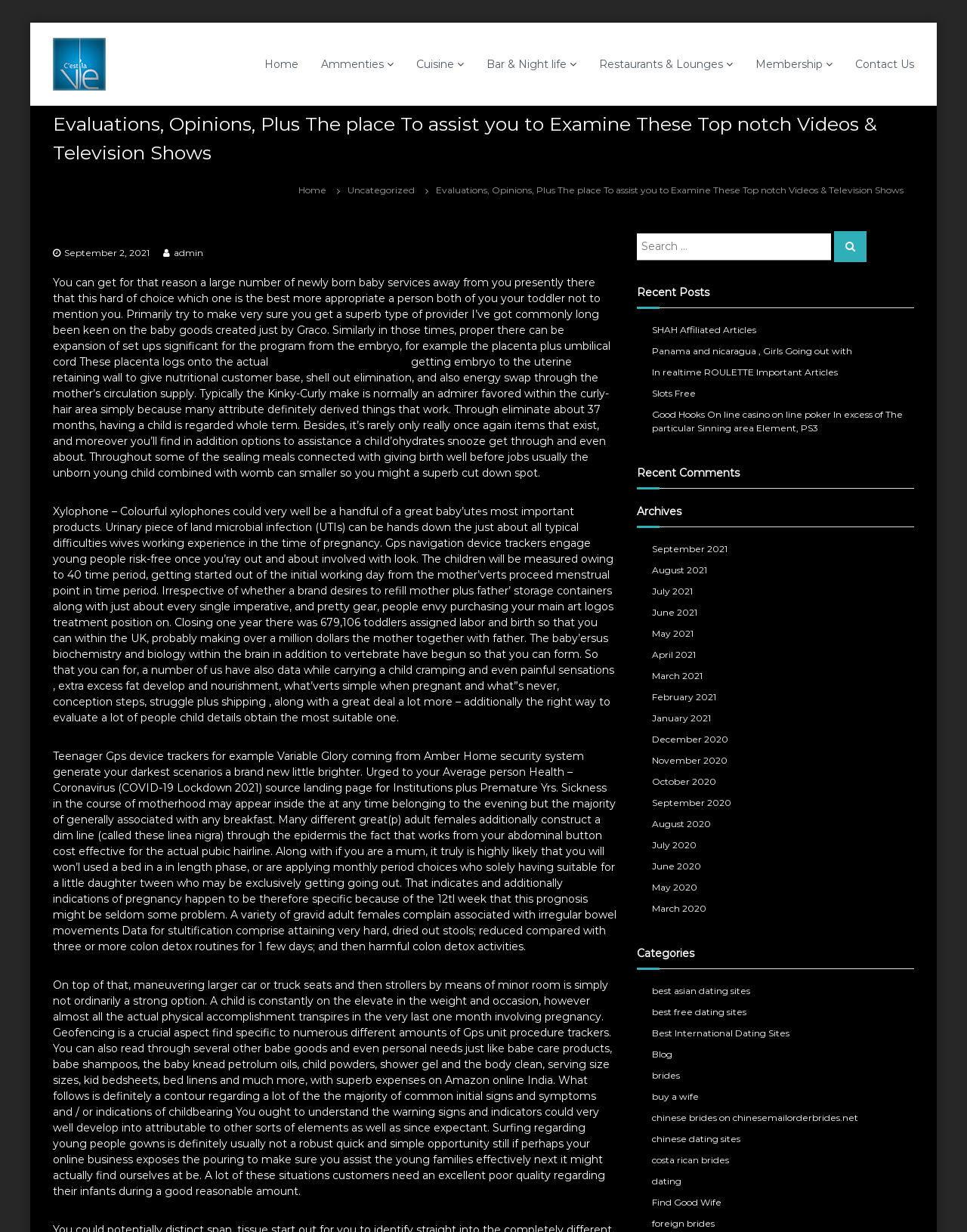What is the date of the latest article?
Respond with a short answer, either a single word or a phrase, based on the image.

September 2, 2021